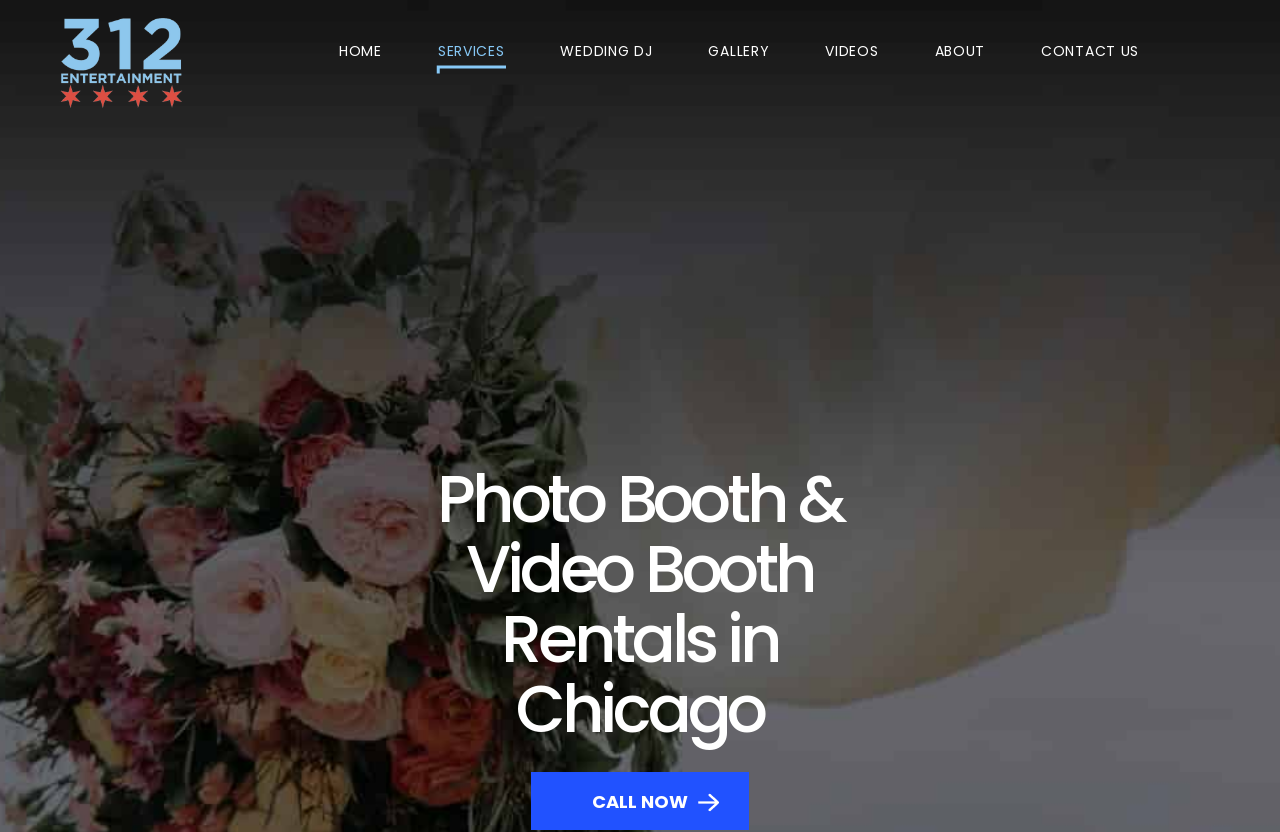Please determine the bounding box coordinates of the area that needs to be clicked to complete this task: 'Call now for inquiry'. The coordinates must be four float numbers between 0 and 1, formatted as [left, top, right, bottom].

[0.415, 0.927, 0.585, 0.997]